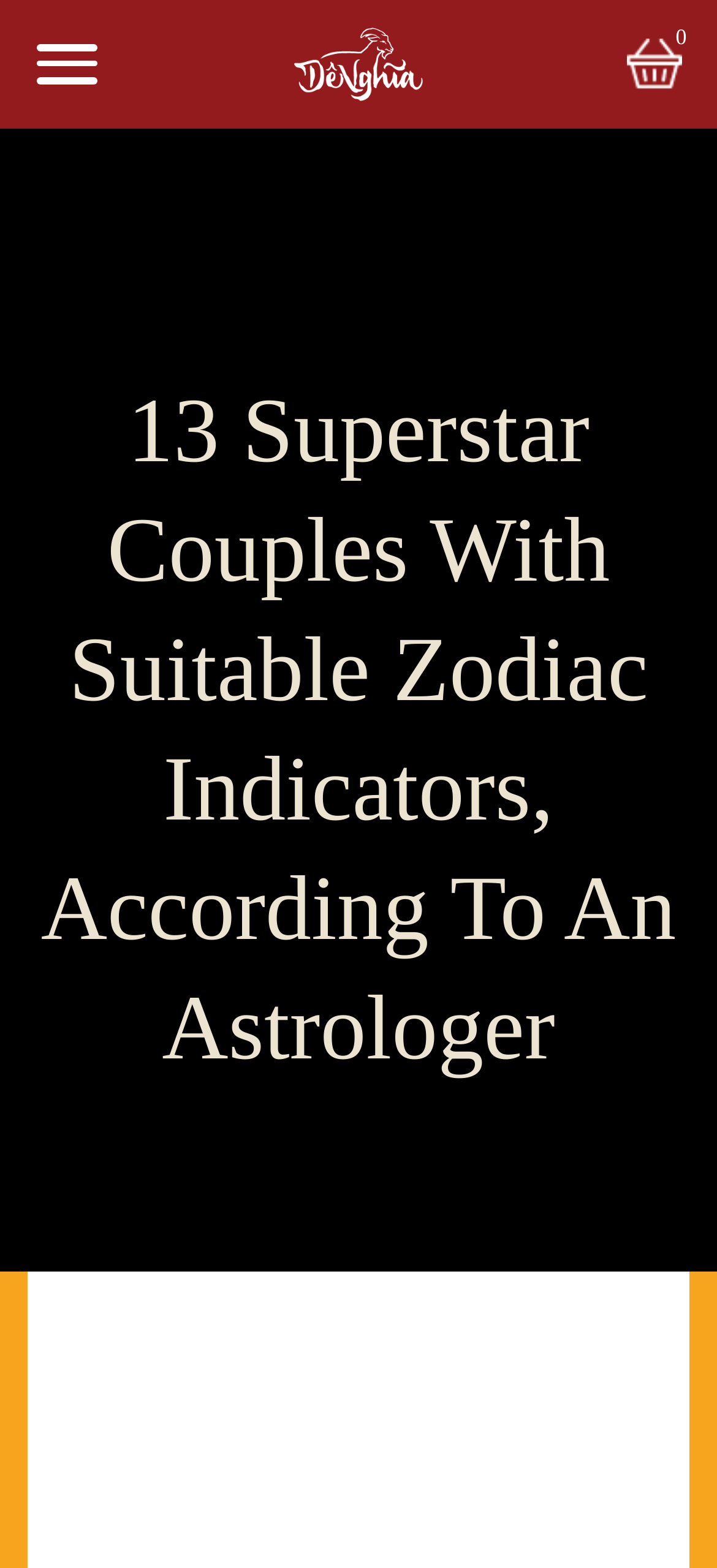How many languages are supported by the menu?
Using the screenshot, give a one-word or short phrase answer.

3